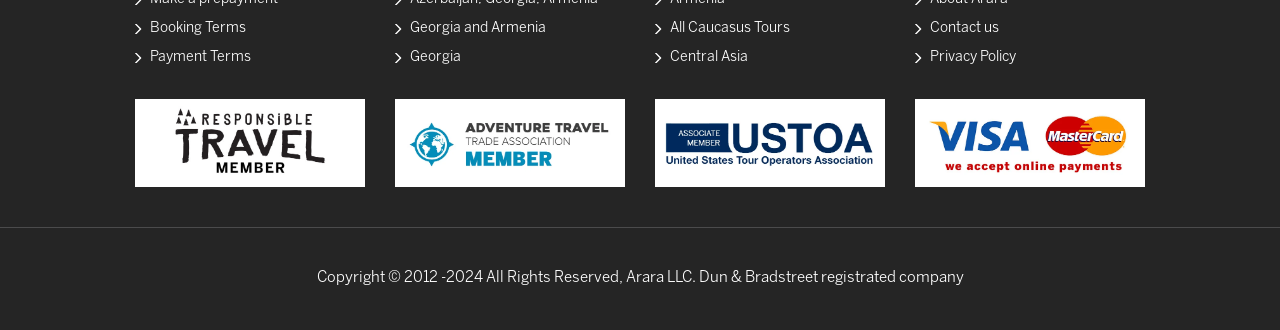Can you identify the bounding box coordinates of the clickable region needed to carry out this instruction: 'Login to the website'? The coordinates should be four float numbers within the range of 0 to 1, stated as [left, top, right, bottom].

None